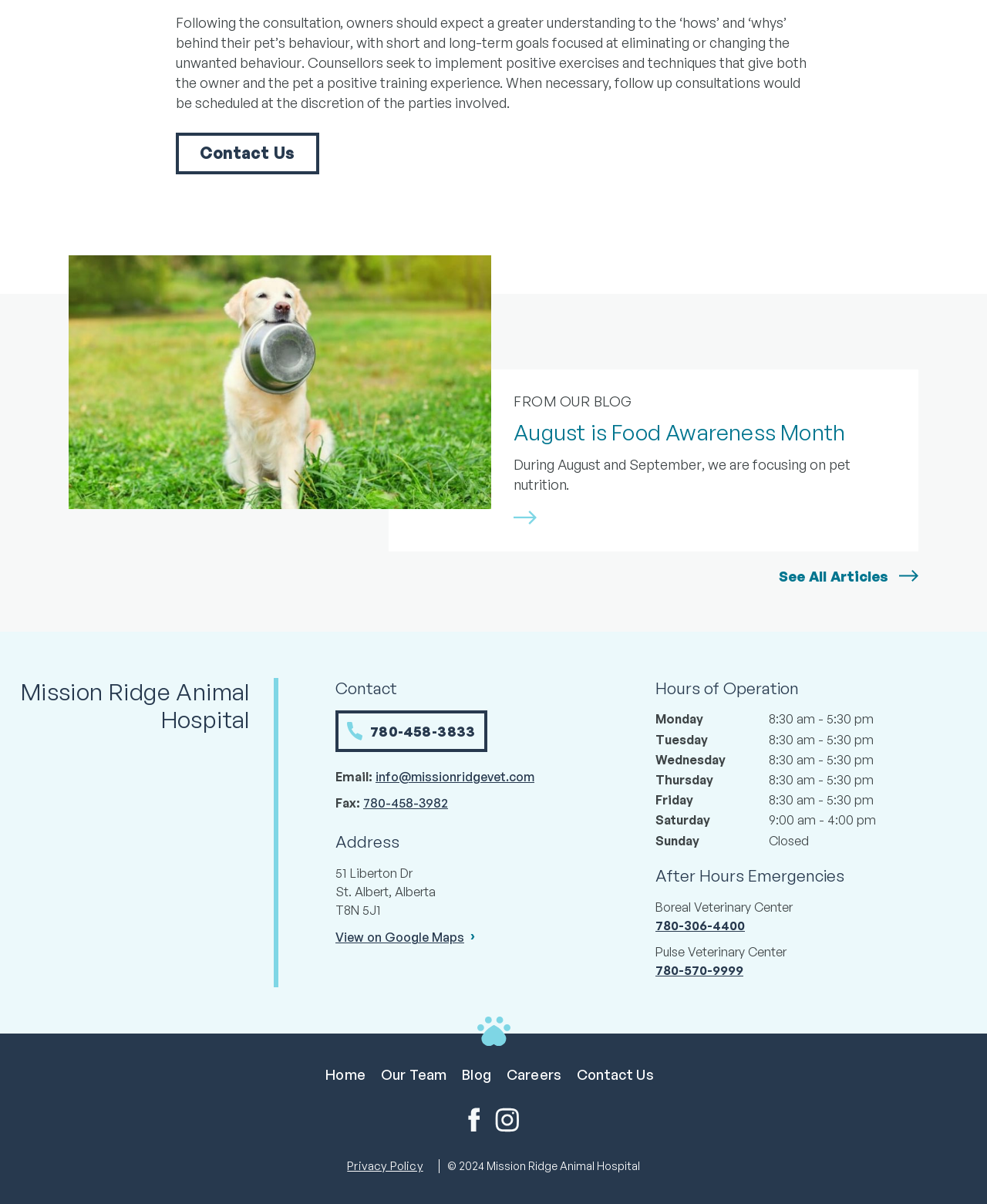Please analyze the image and provide a thorough answer to the question:
What are the hours of operation on Saturday?

According to the hours of operation section on the webpage, the hospital is open on Saturday from 9:00 am to 4:00 pm.